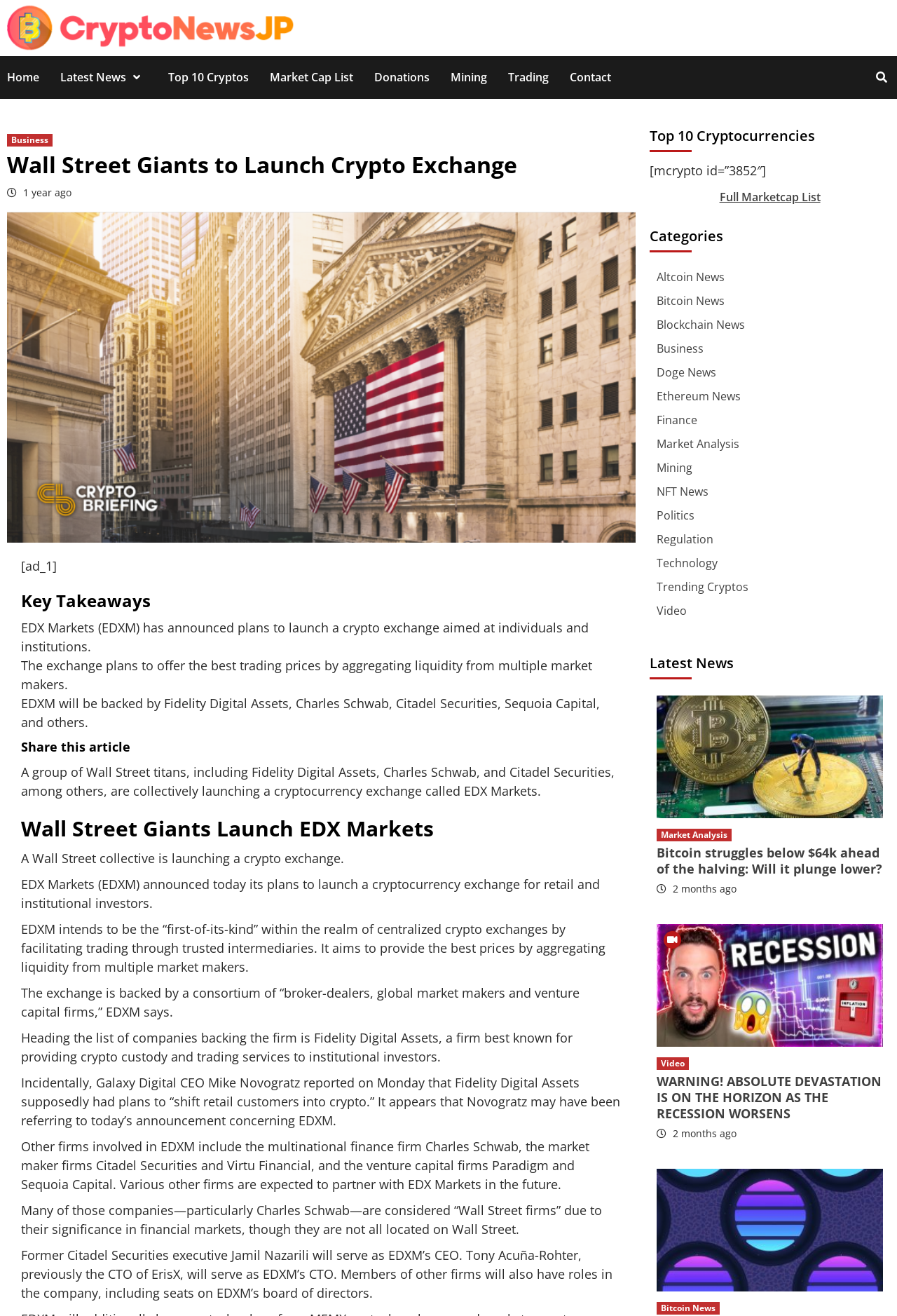Respond with a single word or phrase for the following question: 
What is the category of the article 'Bitcoin struggles below $64k ahead of the halving: Will it plunge lower?'?

Market Analysis